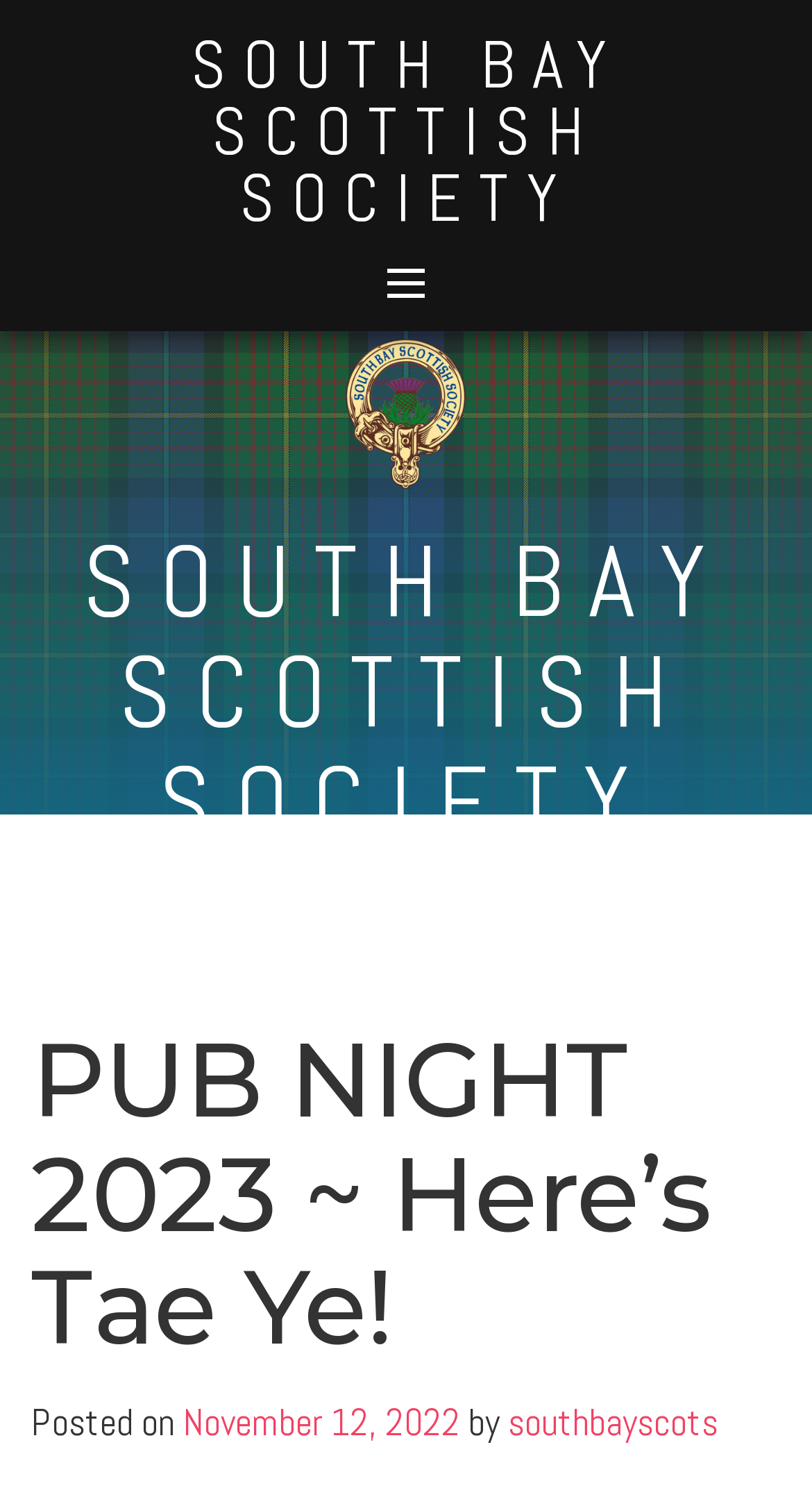Describe all the key features and sections of the webpage thoroughly.

The webpage is about the South Bay Scottish Society, with a focus on their Pub Night 2023 event. At the top of the page, there is a large heading that reads "SOUTH BAY SCOTTISH SOCIETY" with a link to the society's main page. To the right of this heading is the South Bay Logo, an image that takes up a significant portion of the top section of the page.

Below the logo, there is a horizontal navigation menu with links to various pages, including "MEMBERSHIP", "ABOUT", "CONTACT", "LINKS", "GALLERY", "BURNS NIGHT", "CHIEF'S PICNIC", and "PUB NIGHT". The "PUB NIGHT" link is highlighted, indicating that it is the current page.

The main content of the page is dedicated to the Pub Night 2023 event. There is a large heading that reads "PUB NIGHT 2023 ~ Here’s Tae Ye!" with a subheading that indicates the event was posted on November 12, 2022, by "southbayscots".